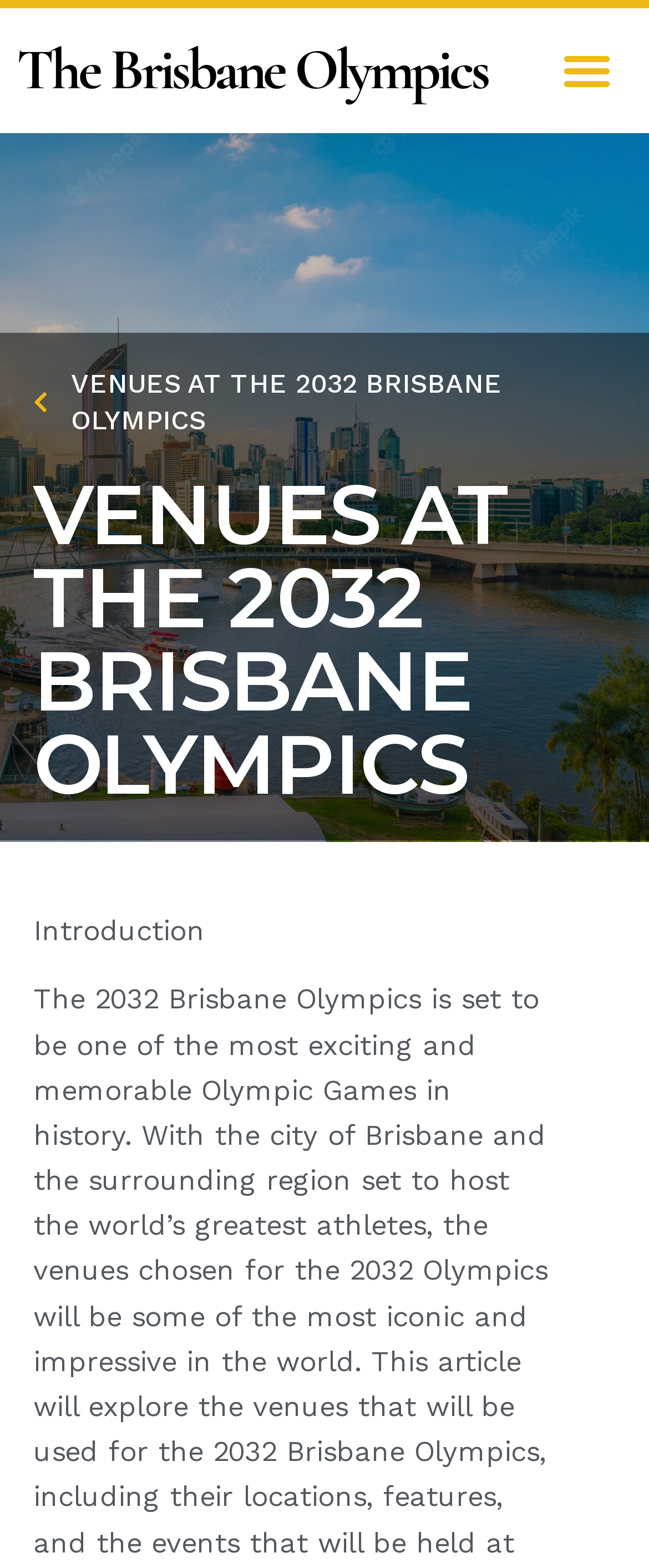Using the provided element description, identify the bounding box coordinates as (top-left x, top-left y, bottom-right x, bottom-right y). Ensure all values are between 0 and 1. Description: Menu

[0.846, 0.021, 0.962, 0.069]